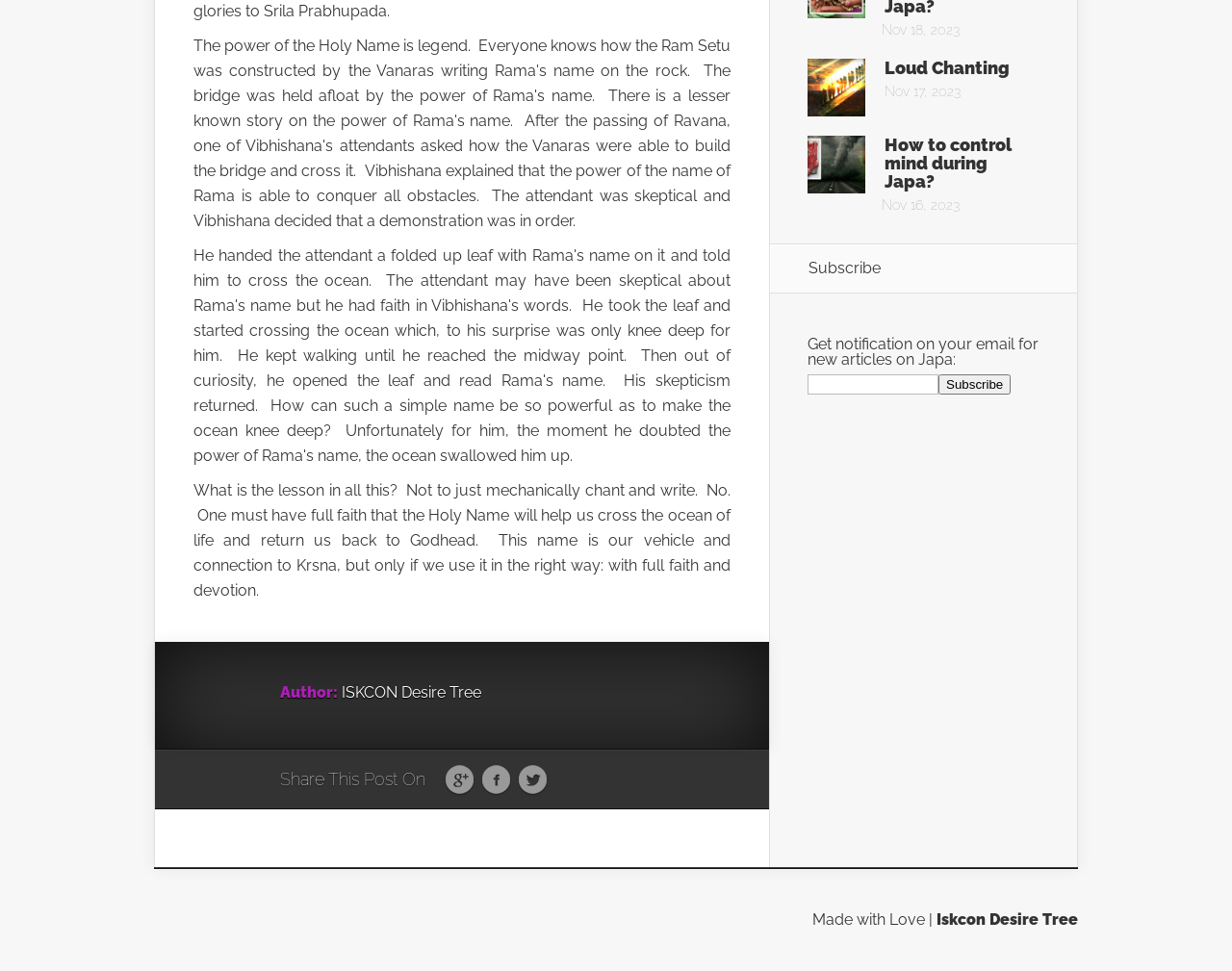Determine the bounding box coordinates (top-left x, top-left y, bottom-right x, bottom-right y) of the UI element described in the following text: Facebook

[0.391, 0.788, 0.415, 0.82]